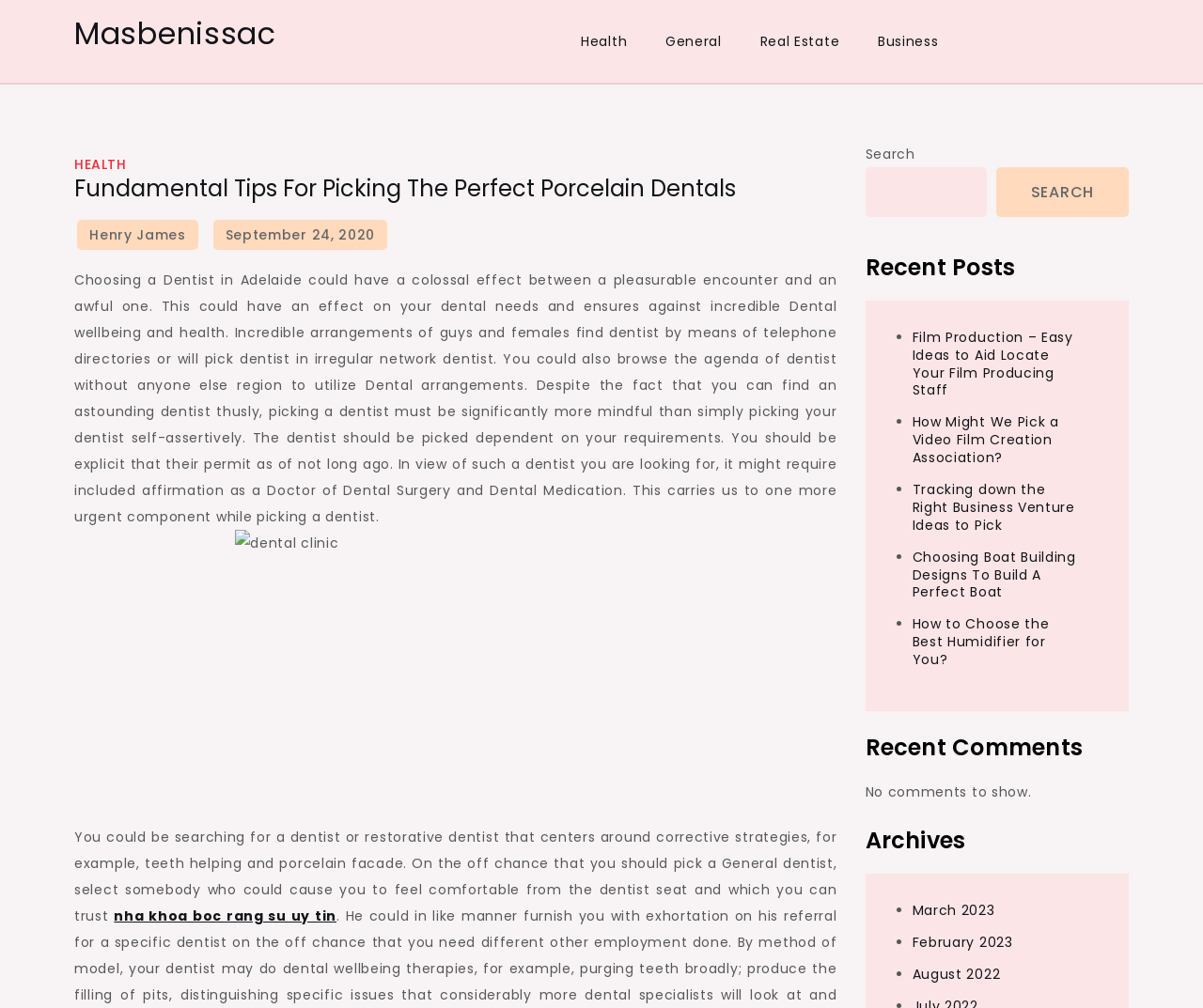Identify the bounding box of the UI element that matches this description: "parent_node: SEARCH name="s"".

[0.719, 0.166, 0.82, 0.215]